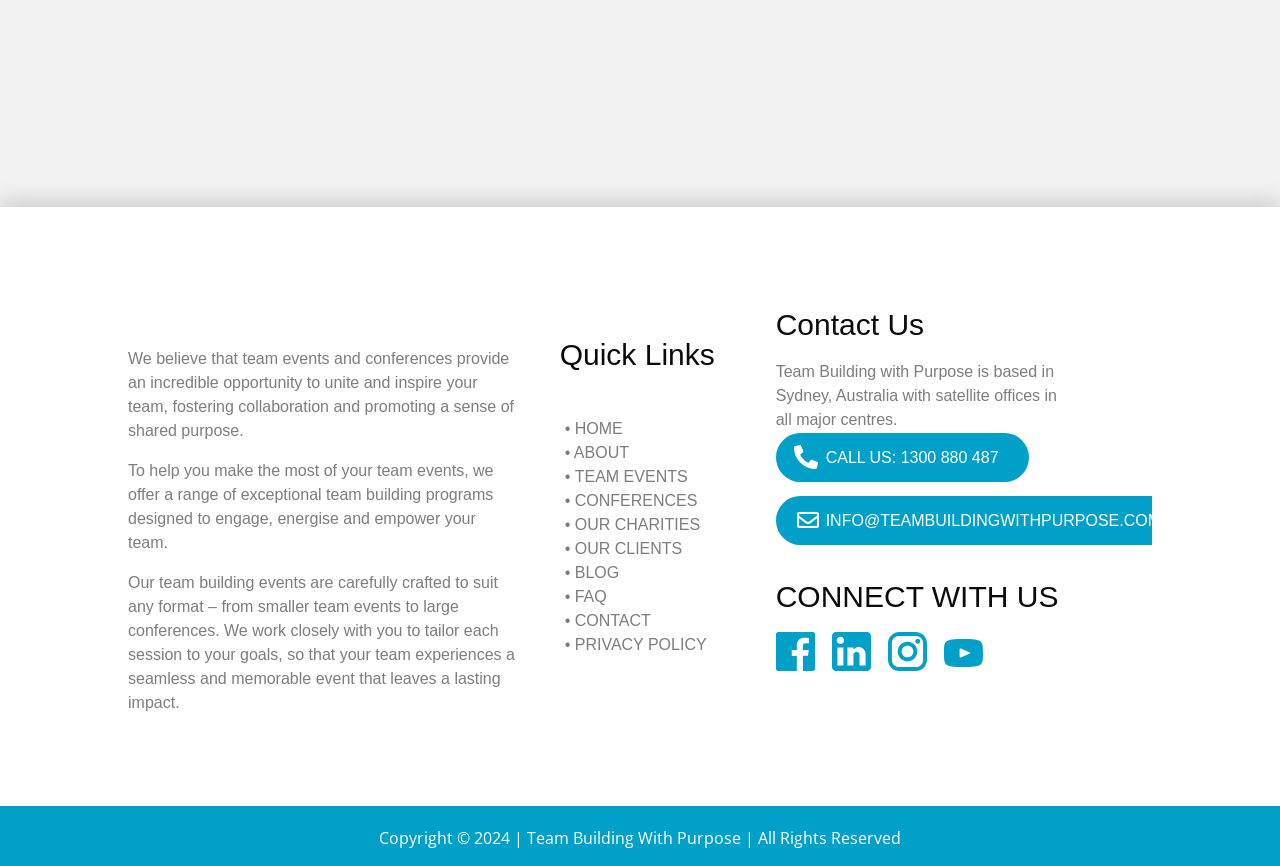Calculate the bounding box coordinates for the UI element based on the following description: "CALL US: 1300 880 487". Ensure the coordinates are four float numbers between 0 and 1, i.e., [left, top, right, bottom].

[0.606, 0.5, 0.804, 0.557]